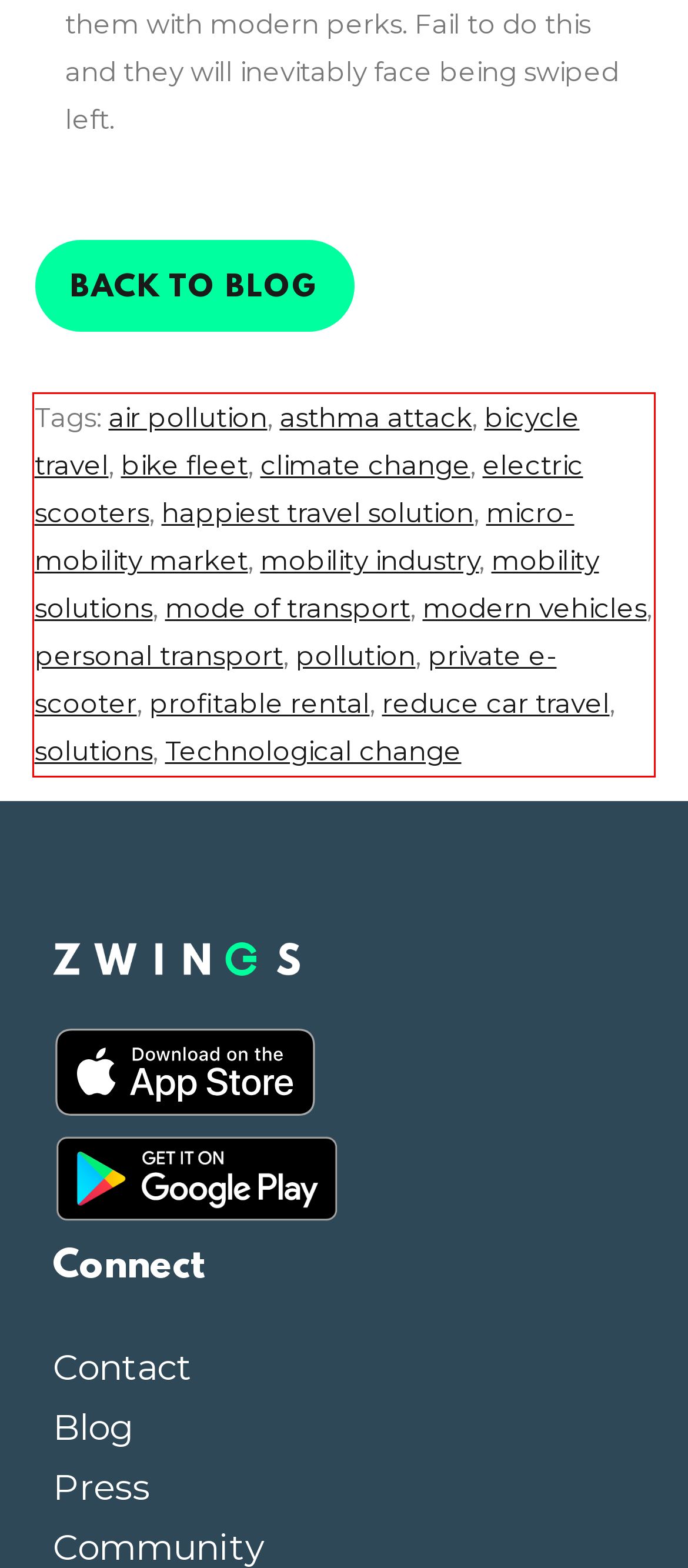Analyze the webpage screenshot and use OCR to recognize the text content in the red bounding box.

Tags: air pollution, asthma attack, bicycle travel, bike fleet, climate change, electric scooters, happiest travel solution, micro-mobility market, mobility industry, mobility solutions, mode of transport, modern vehicles, personal transport, pollution, private e-scooter, profitable rental, reduce car travel, solutions, Technological change